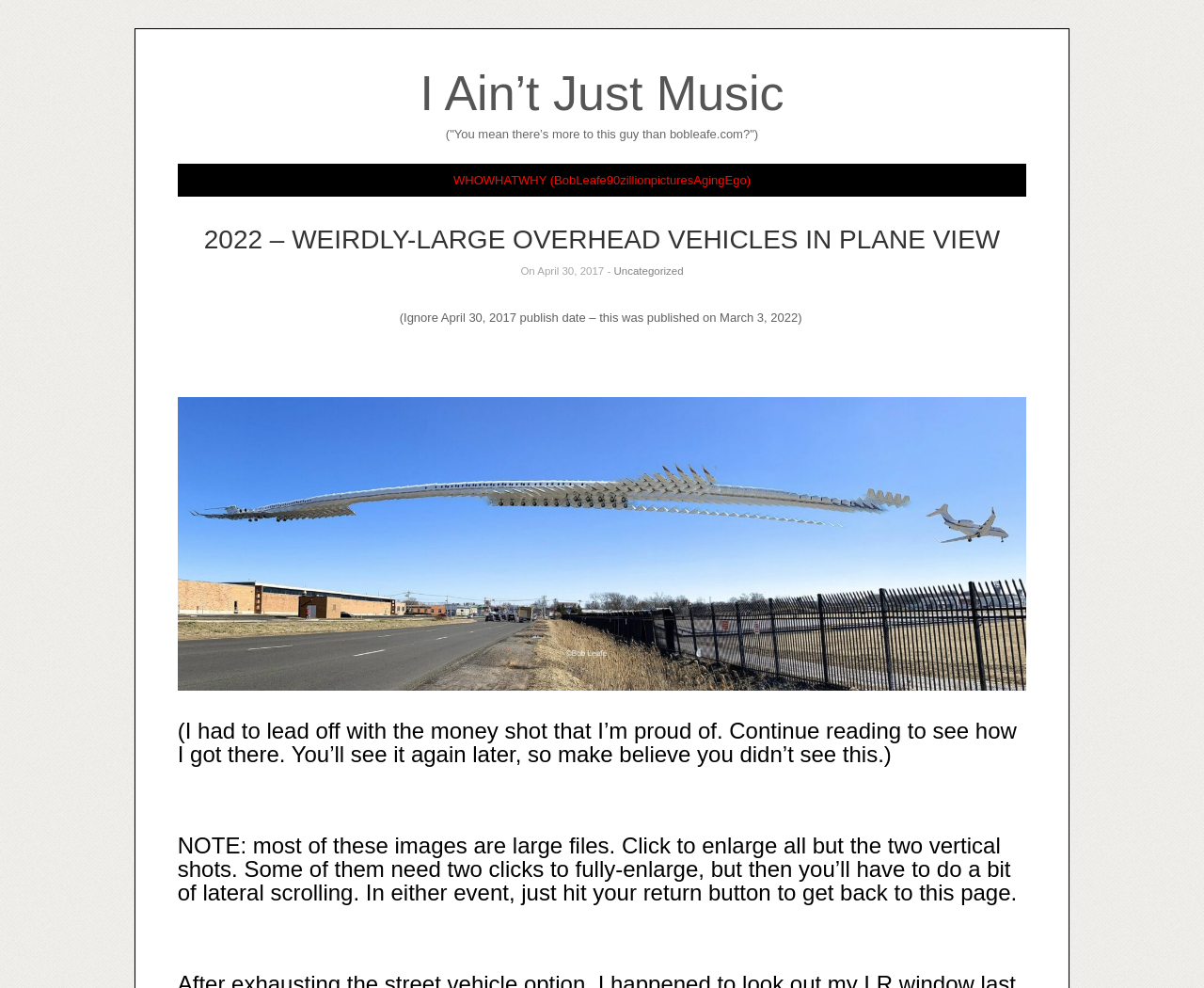Give a one-word or one-phrase response to the question:
What is the date of the article?

March 3, 2022